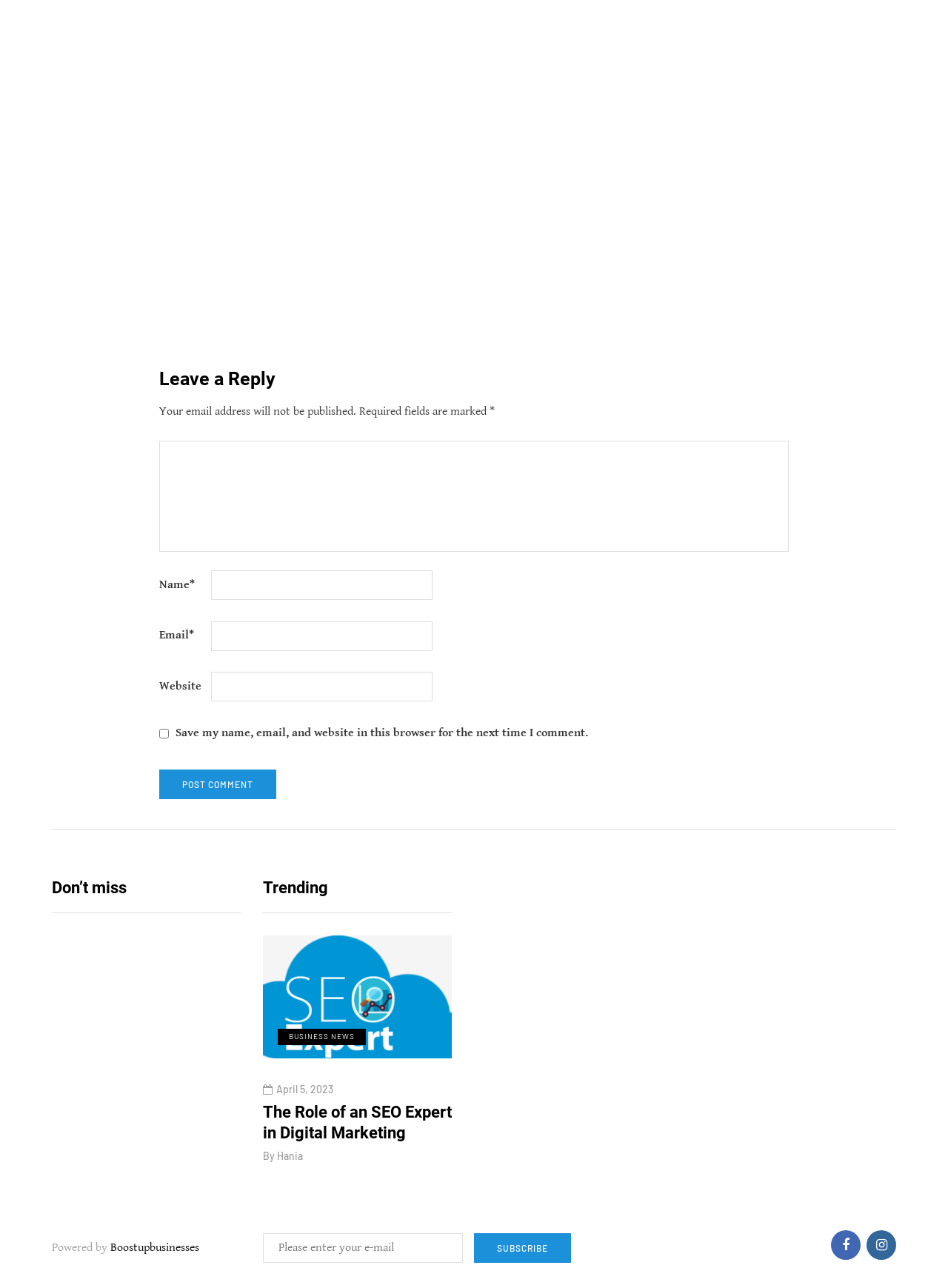Please pinpoint the bounding box coordinates for the region I should click to adhere to this instruction: "Contact Us".

None